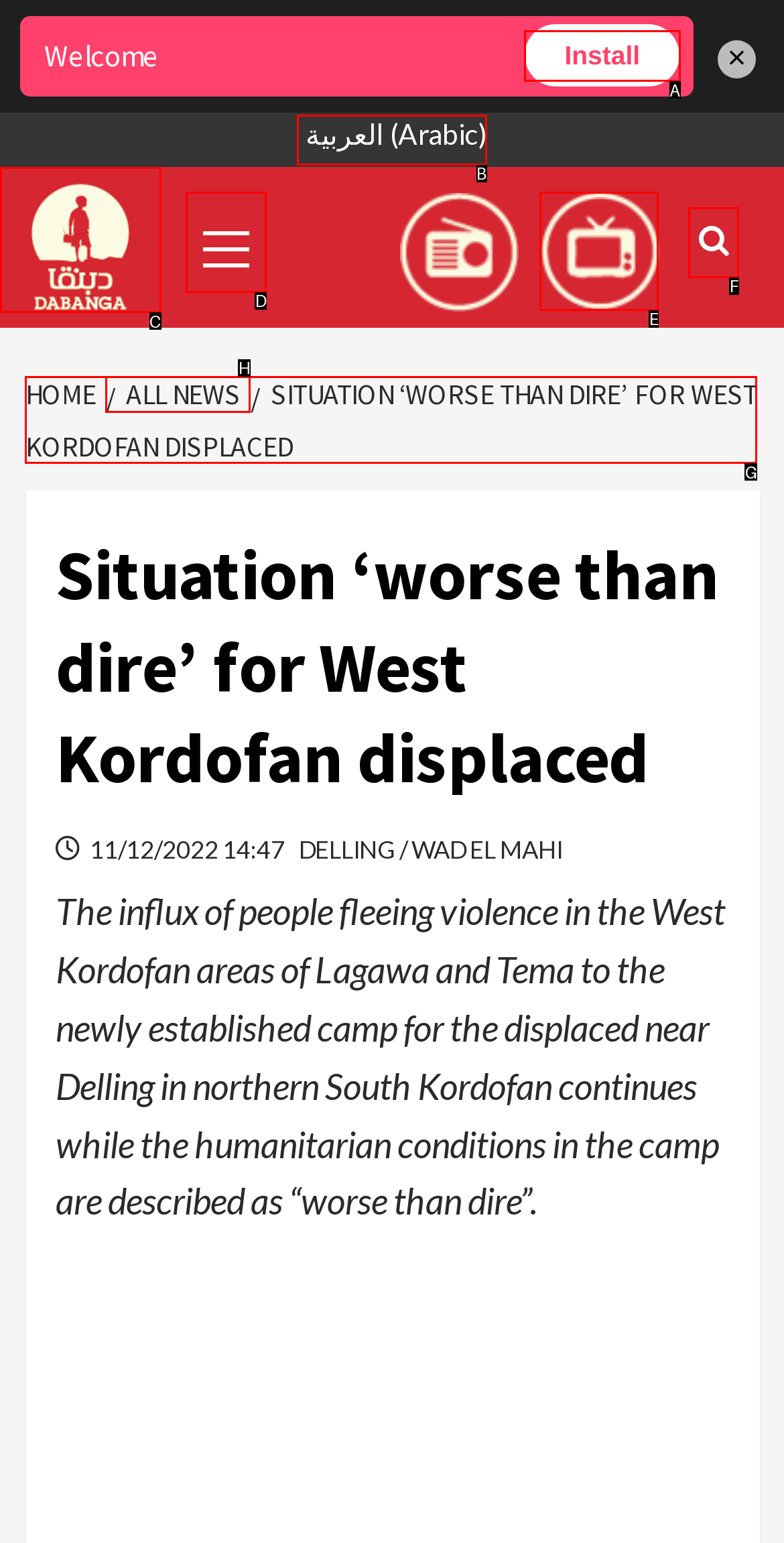Select the letter that aligns with the description: alt="Dabanga Radio TV Online". Answer with the letter of the selected option directly.

C